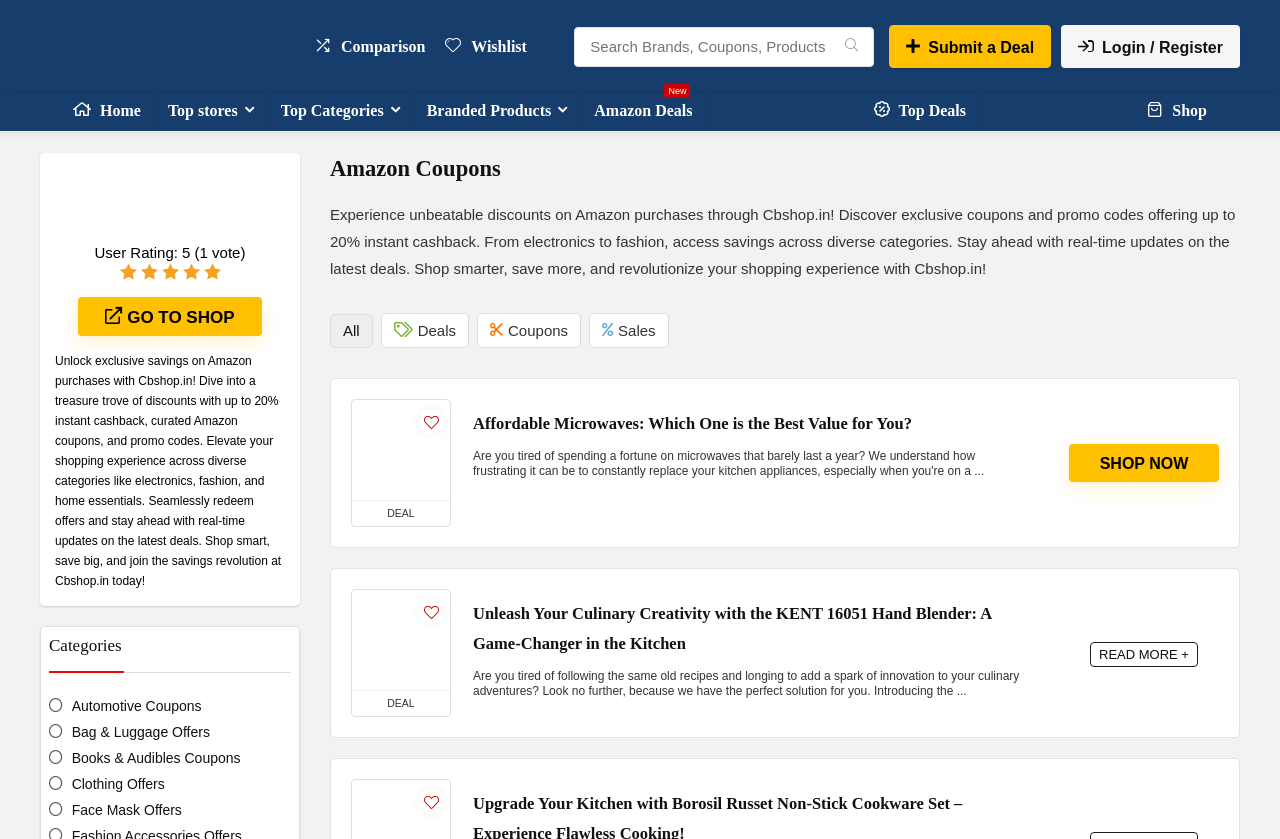Please indicate the bounding box coordinates of the element's region to be clicked to achieve the instruction: "Explore top deals". Provide the coordinates as four float numbers between 0 and 1, i.e., [left, top, right, bottom].

[0.673, 0.111, 0.765, 0.156]